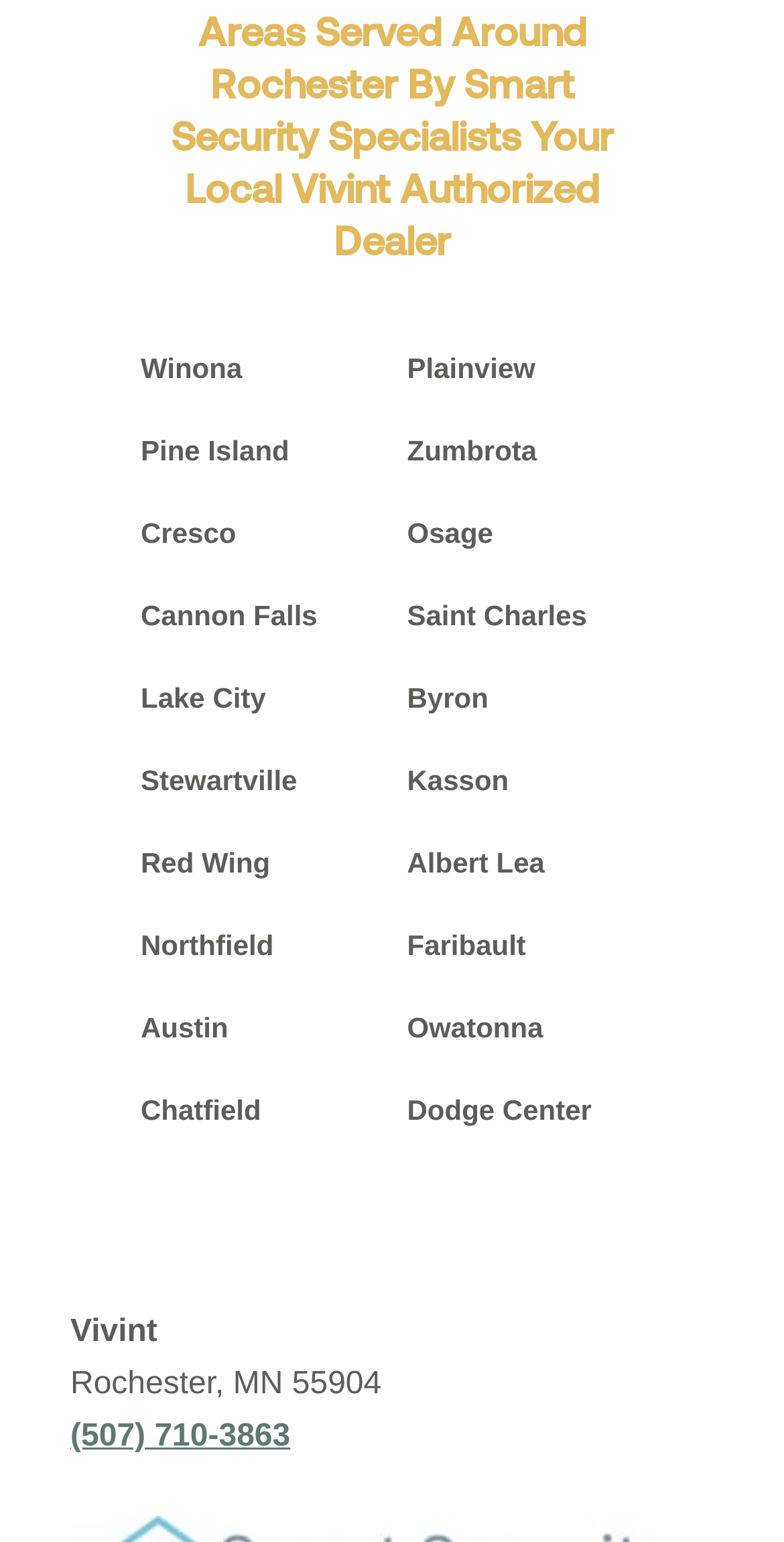Highlight the bounding box coordinates of the element that should be clicked to carry out the following instruction: "Visit Cannon Falls". The coordinates must be given as four float numbers ranging from 0 to 1, i.e., [left, top, right, bottom].

[0.179, 0.388, 0.405, 0.409]